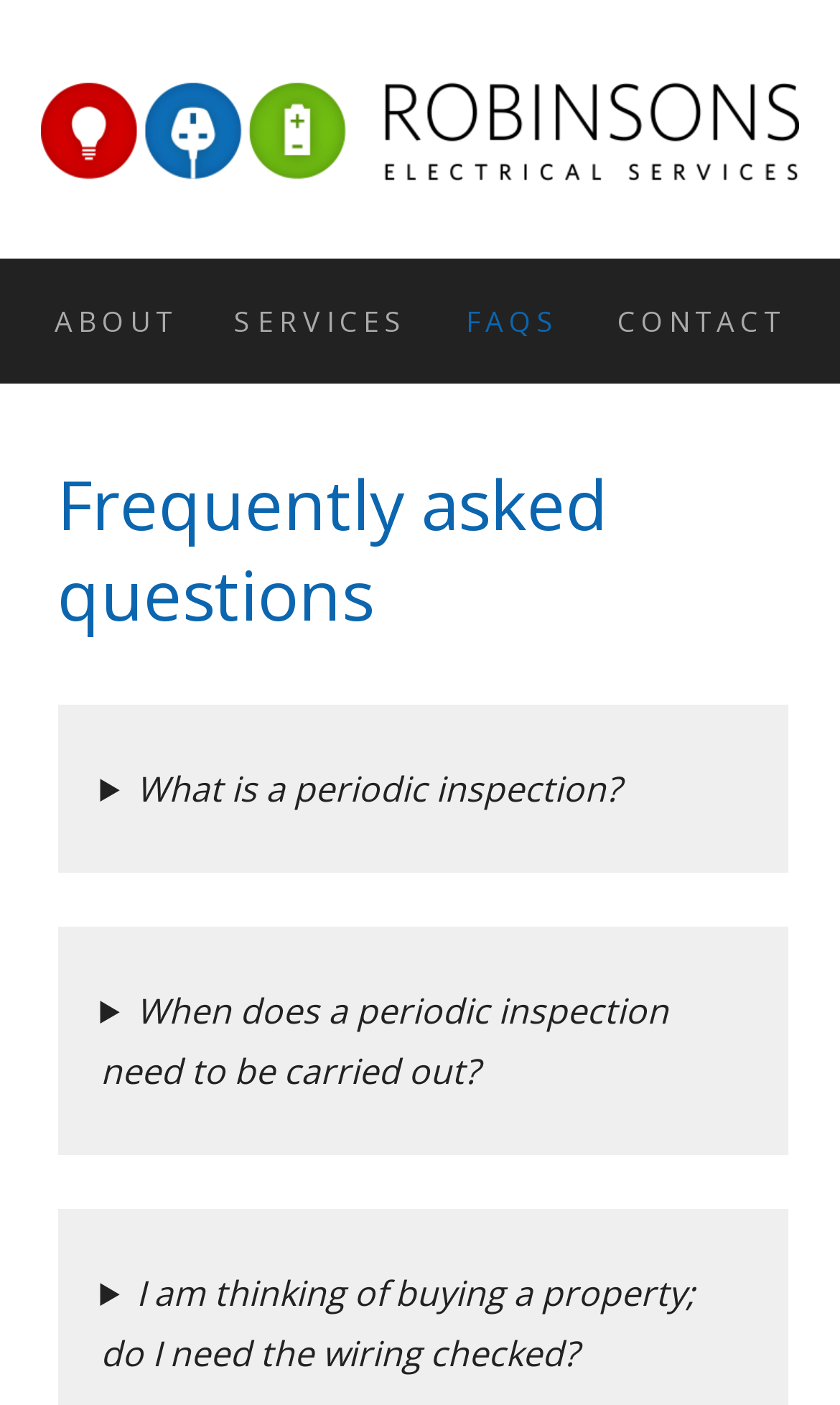Given the element description, predict the bounding box coordinates in the format (top-left x, top-left y, bottom-right x, bottom-right y). Make sure all values are between 0 and 1. Here is the element description: alt="Robinsons Electrical Services"

[0.049, 0.104, 0.951, 0.138]